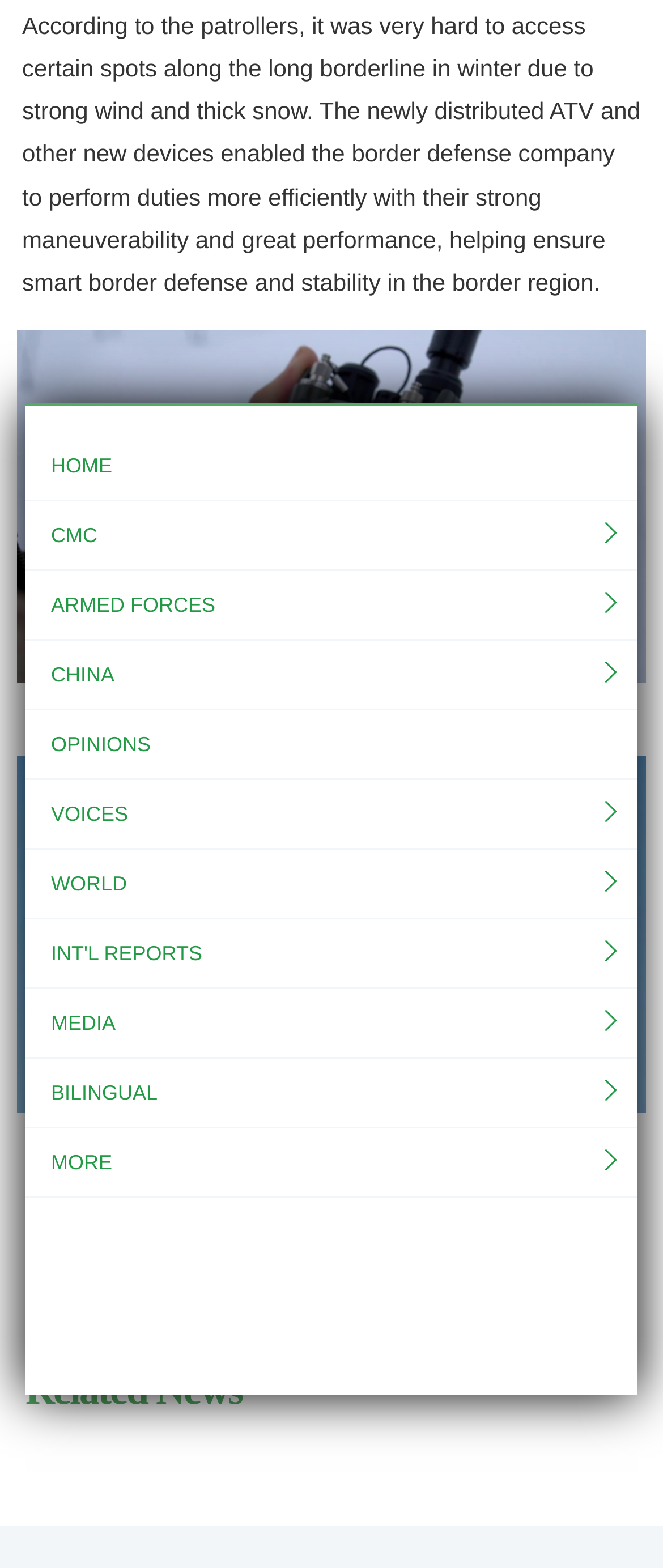Please determine the bounding box coordinates of the section I need to click to accomplish this instruction: "Explore self-storage business".

None